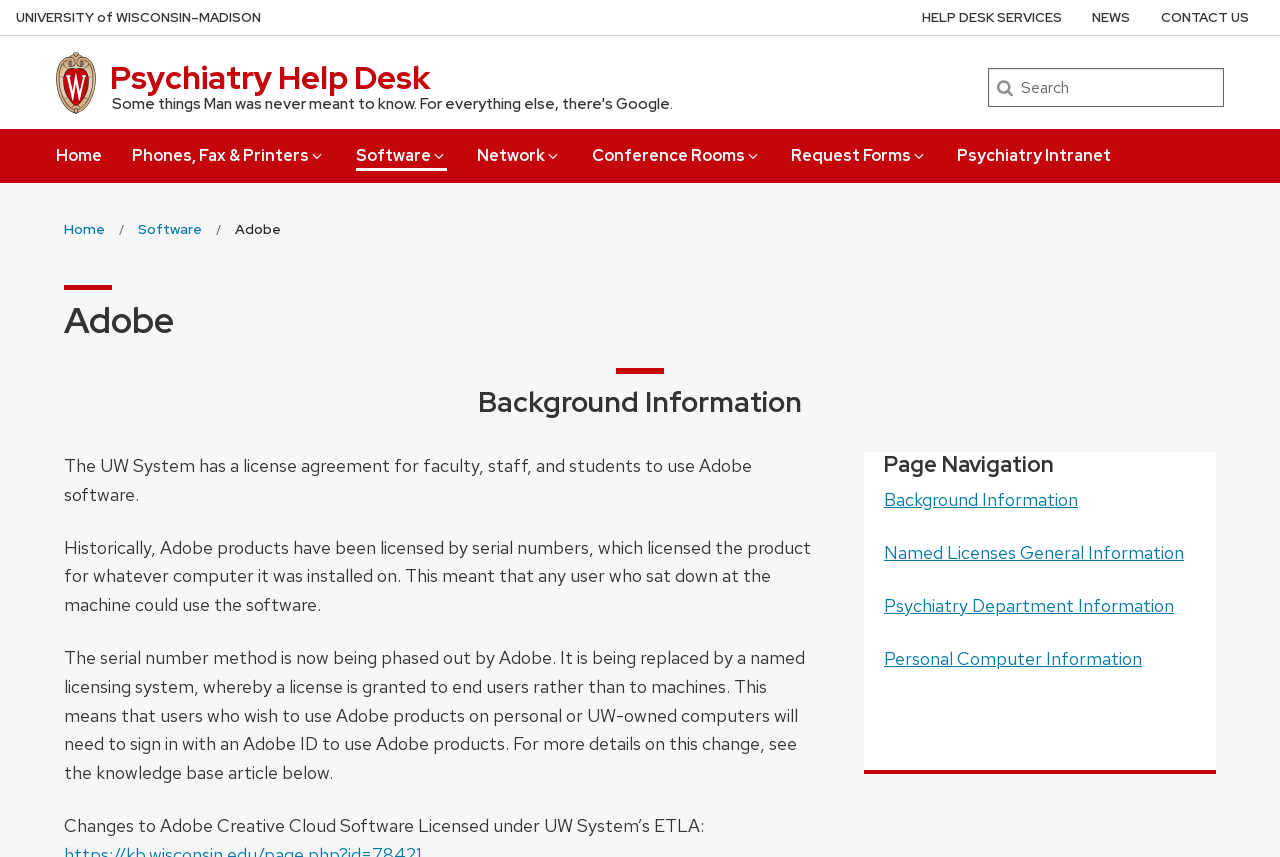Provide a one-word or short-phrase response to the question:
What is the name of the university?

University of Wisconsin Madison